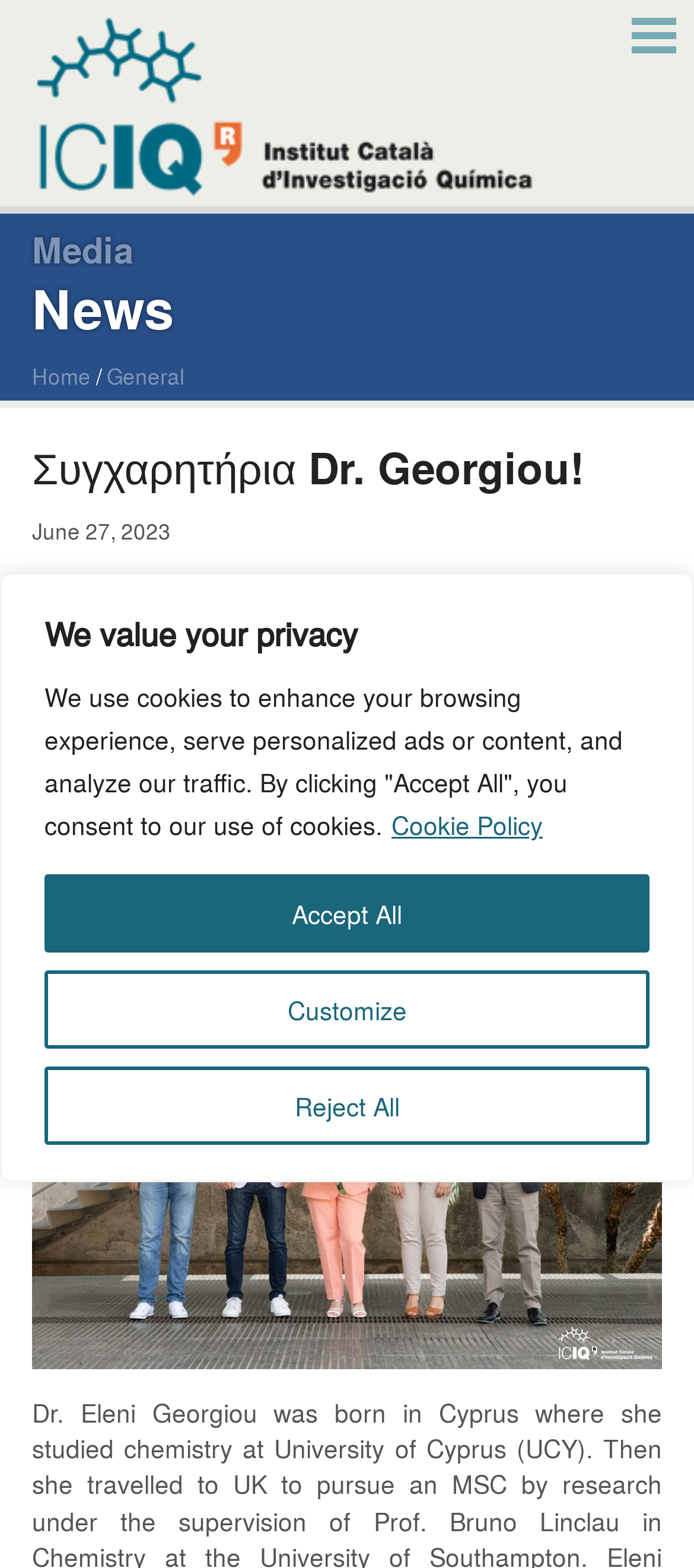Find the UI element described as: "Accept All" and predict its bounding box coordinates. Ensure the coordinates are four float numbers between 0 and 1, [left, top, right, bottom].

[0.064, 0.558, 0.936, 0.607]